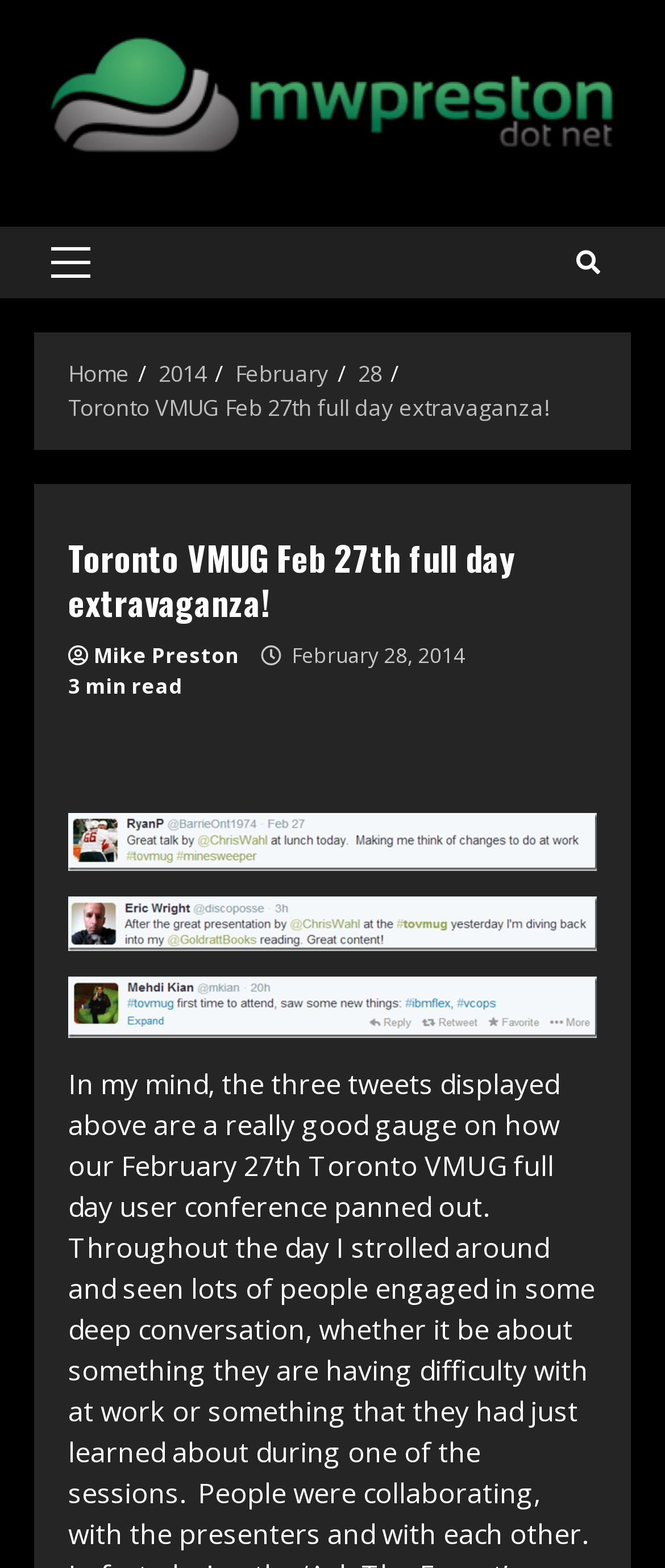Craft a detailed narrative of the webpage's structure and content.

This webpage is about the Toronto VMUG Full Day User Conference that took place on February 27th. At the top left corner, there is a link to "mwpreston dot net" accompanied by an image. Below this, there is a primary menu with a link labeled "Primary Menu". 

On the top right side, there is a link with a font awesome icon. Below this, there is a navigation section labeled "Breadcrumbs" that displays the page's hierarchy, with links to "Home", "2014", "February", "28", and the current page "Toronto VMUG Feb 27th full day extravaganza!". 

The main content of the page is headed by a header that displays the title "Toronto VMUG Feb 27th full day extravaganza!" in a large font. Below the title, there is a link to "Mike Preston" and a text that reads "February 28, 2014". There is also a text that indicates the article's reading time, "3 min read". 

Underneath the header, there are three links to share the article on Twitter, each accompanied by a Twitter icon.